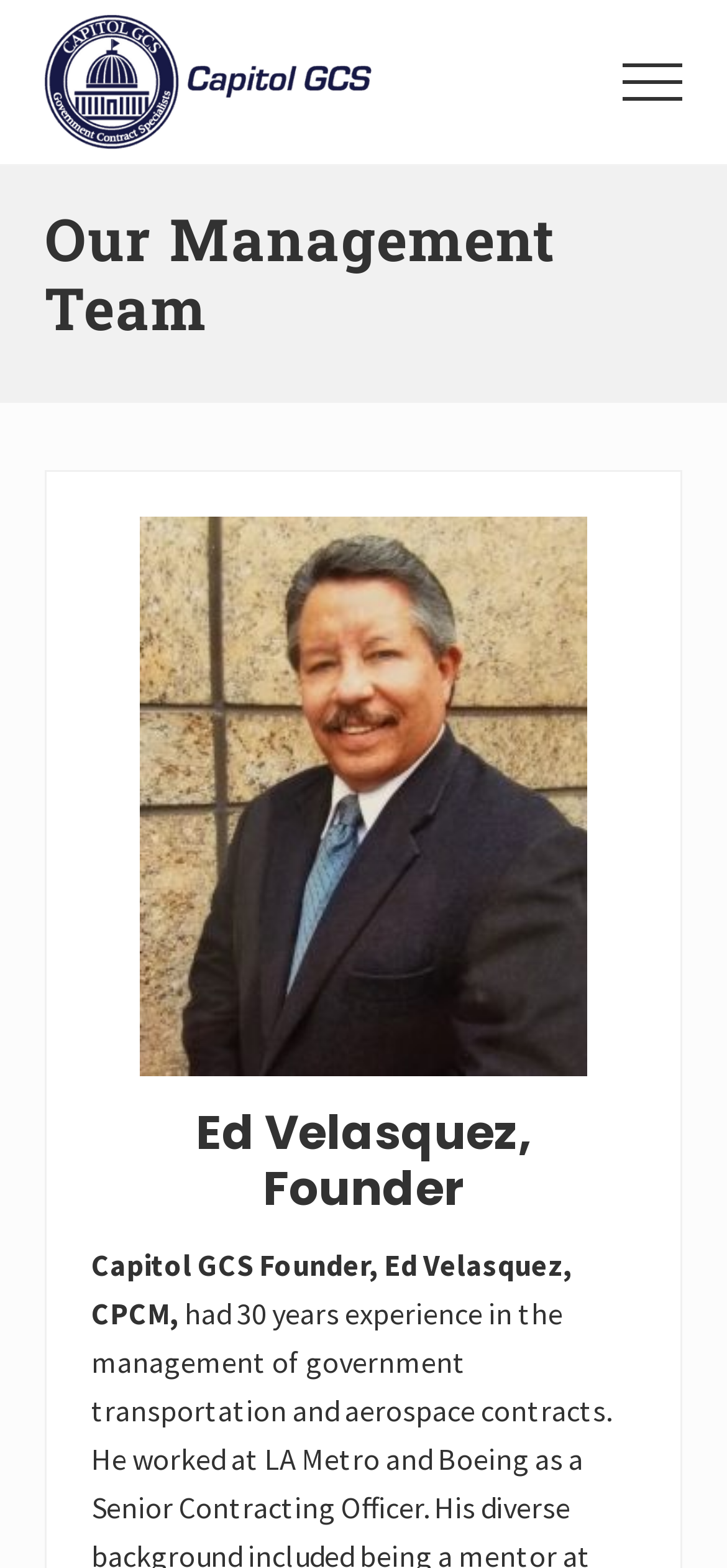Based on the image, please respond to the question with as much detail as possible:
What is the profession of Ed Velasquez?

I found Ed Velasquez's profession by looking at the StaticText element with the text 'Capitol GCS Founder, Ed Velasquez, CPCM,', which suggests that CPCM is his profession.